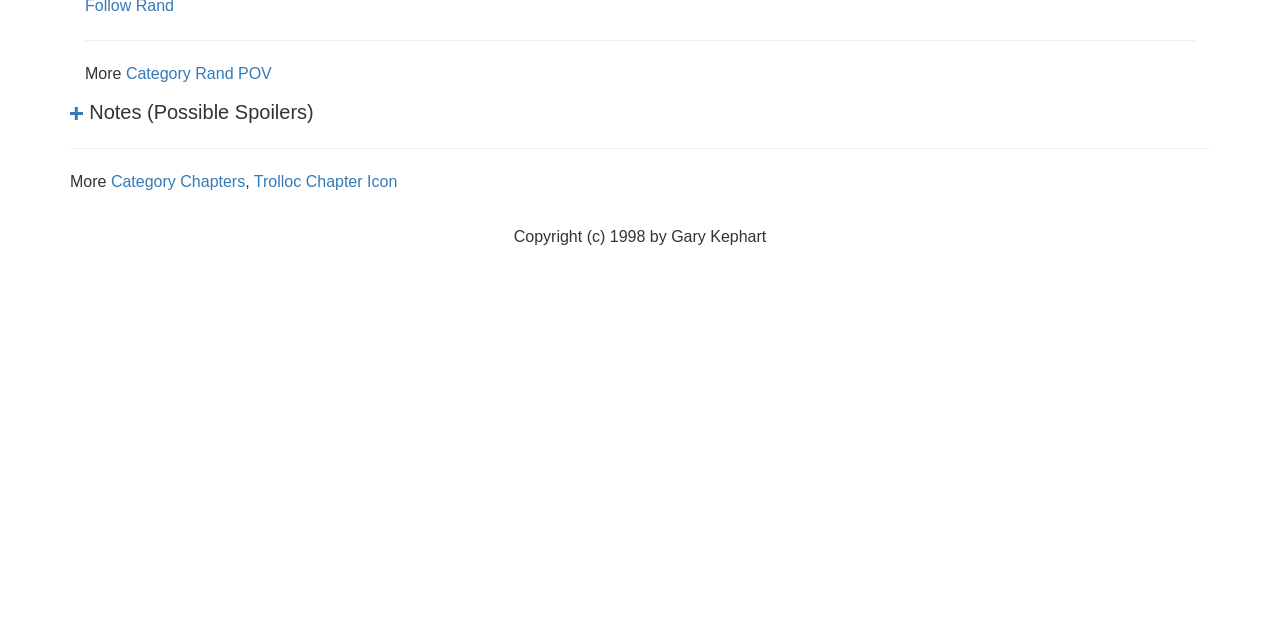Using the element description provided, determine the bounding box coordinates in the format (top-left x, top-left y, bottom-right x, bottom-right y). Ensure that all values are floating point numbers between 0 and 1. Element description: Category Chapters

[0.087, 0.27, 0.192, 0.297]